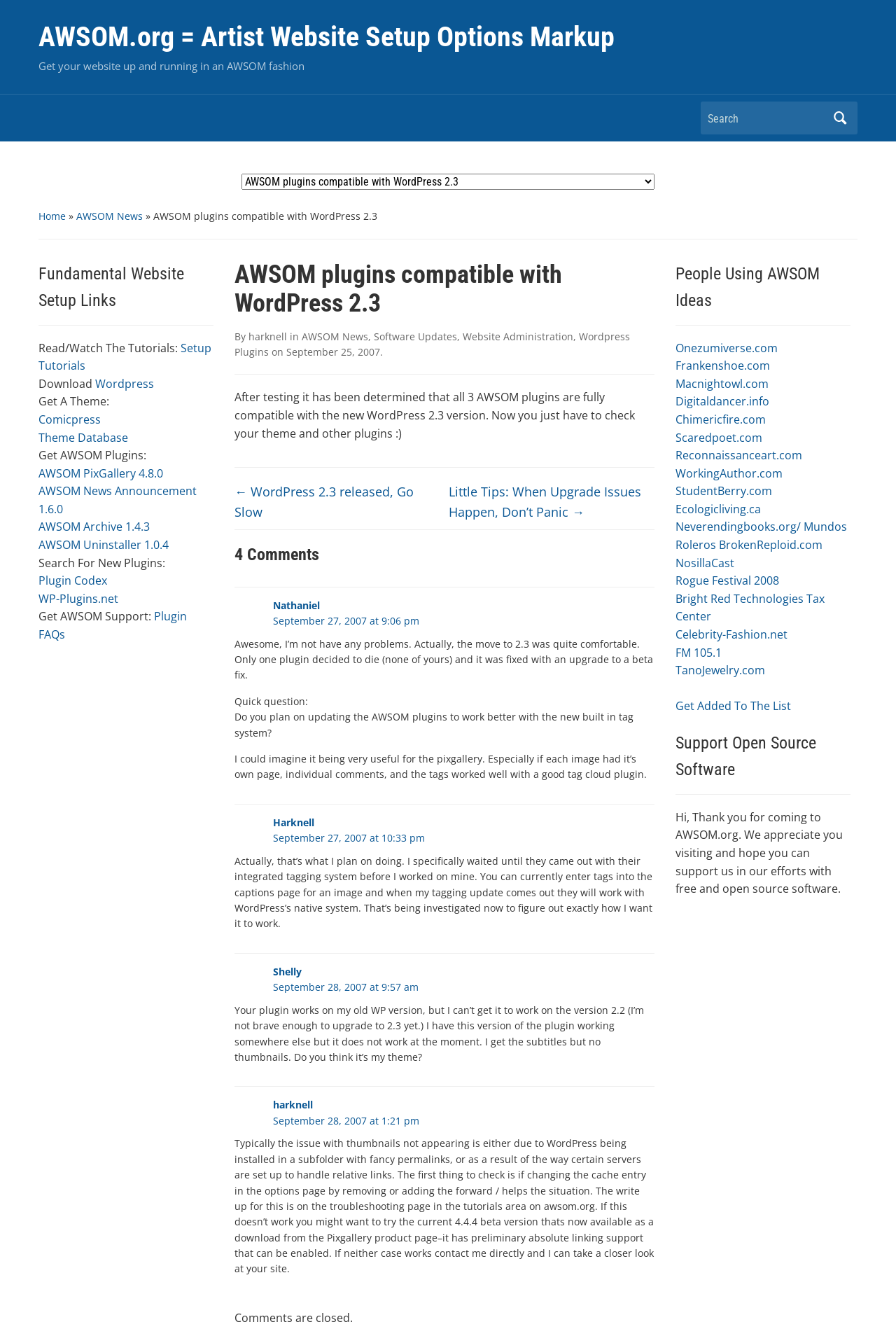Please find the bounding box coordinates of the element's region to be clicked to carry out this instruction: "Read the setup tutorials".

[0.043, 0.254, 0.236, 0.279]